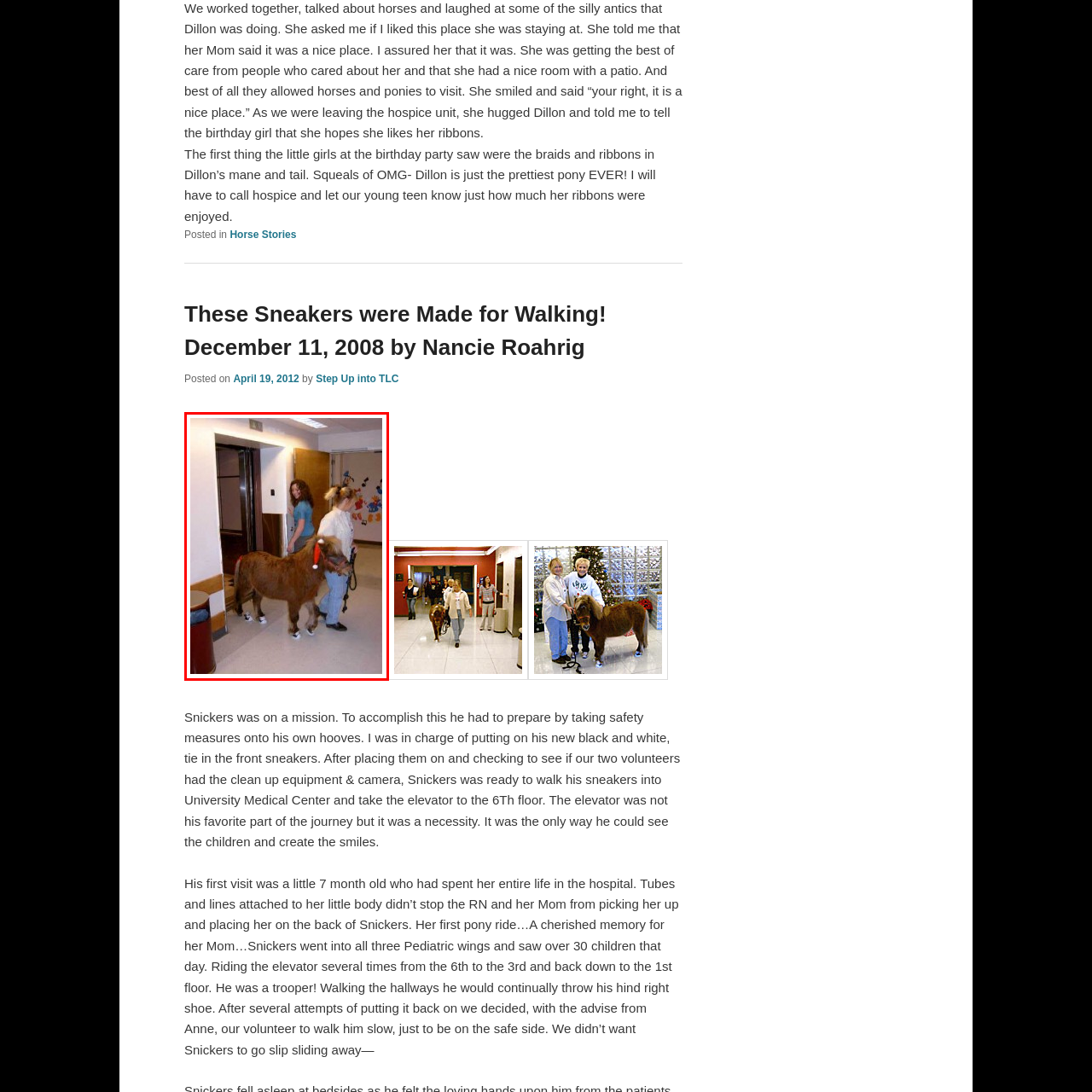Who is leading Snickers?
Look at the image within the red bounding box and provide a single word or phrase as an answer.

A woman